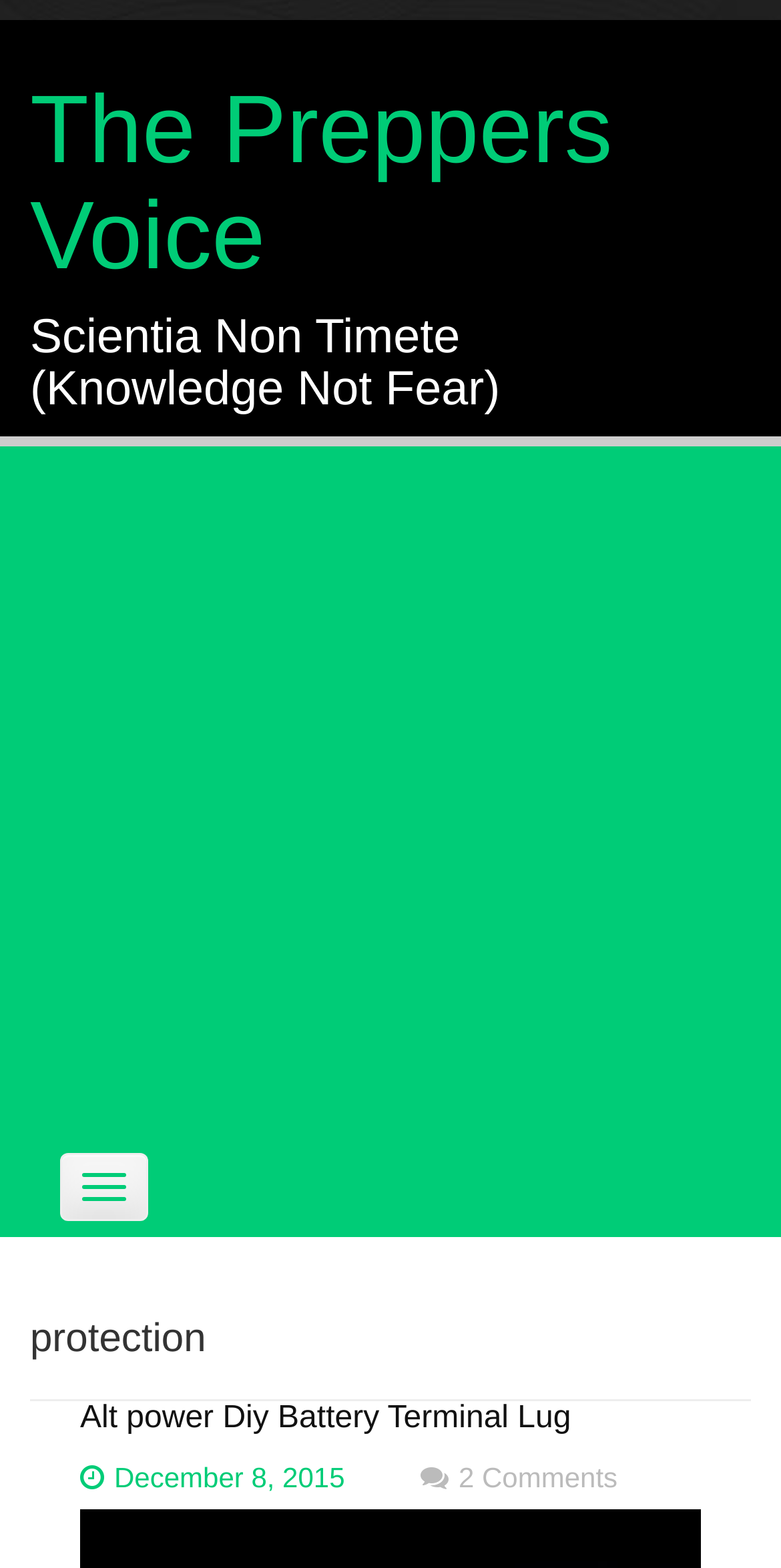Please provide a detailed answer to the question below by examining the image:
How many comments are there on the article 'Alt power Diy Battery Terminal Lug'?

I found a link '2 Comments' under the article heading 'Alt power Diy Battery Terminal Lug', which suggests that there are 2 comments on this article.